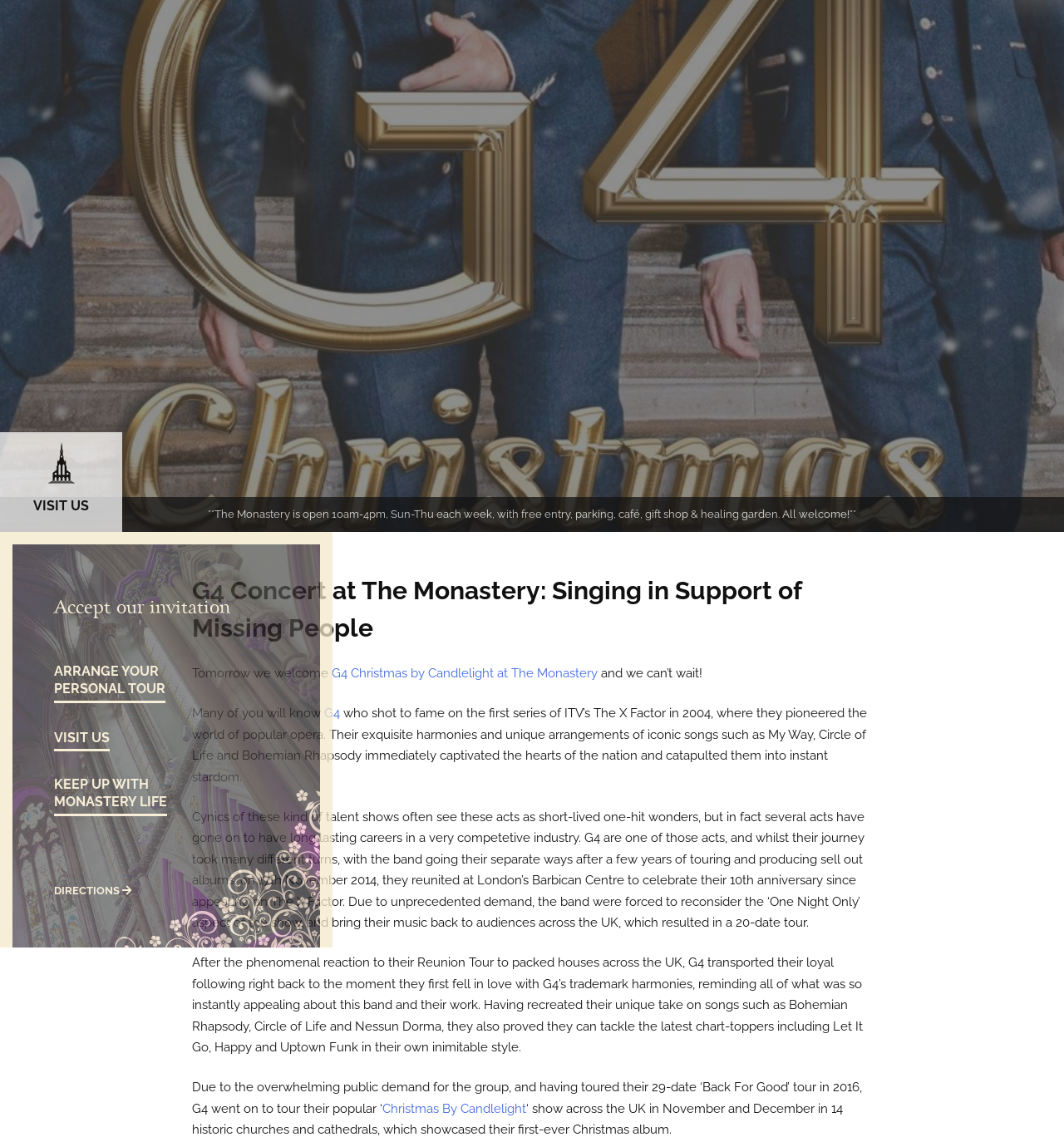Using the provided element description, identify the bounding box coordinates as (top-left x, top-left y, bottom-right x, bottom-right y). Ensure all values are between 0 and 1. Description: Directions

[0.051, 0.776, 0.262, 0.791]